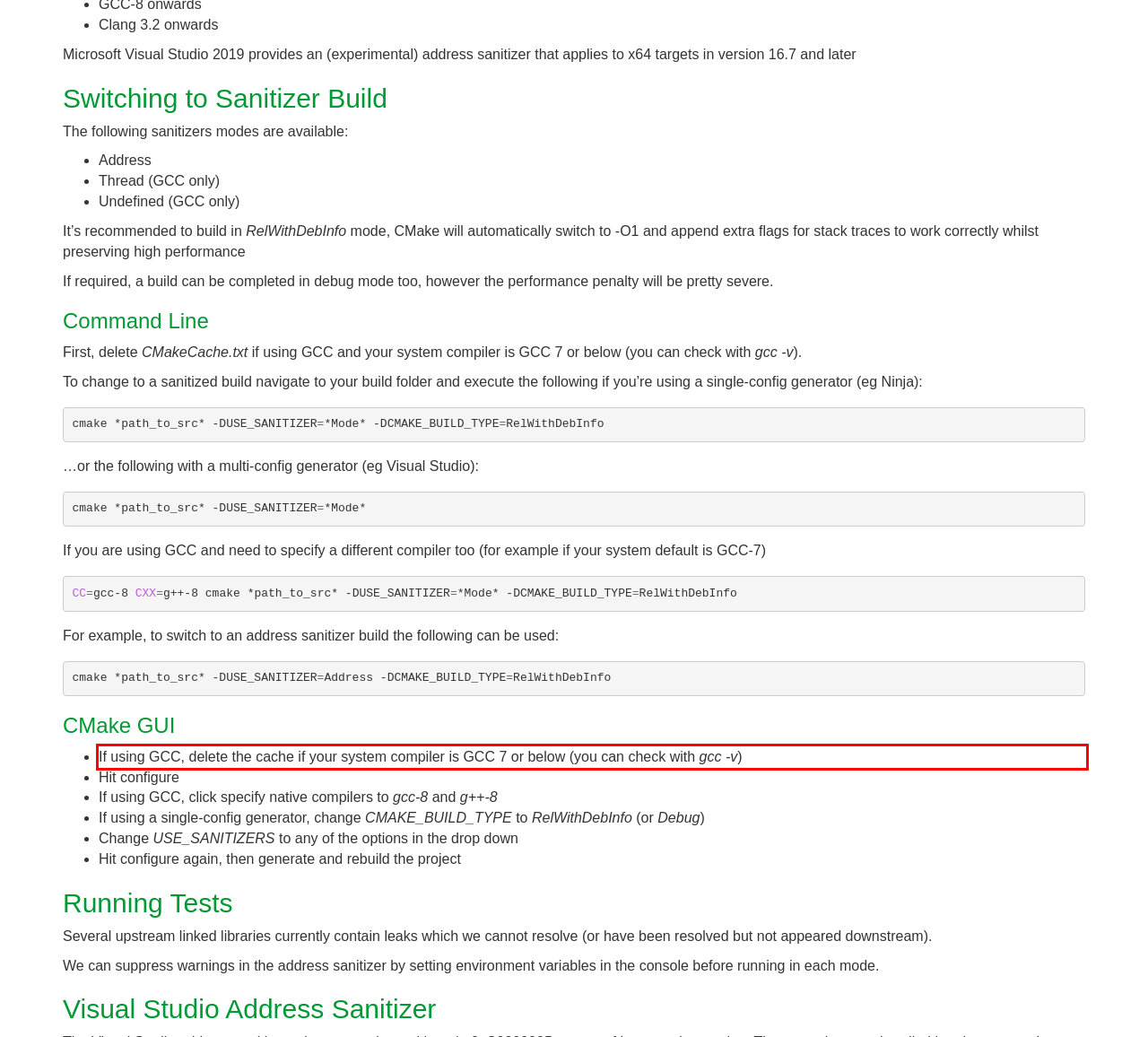Please examine the screenshot of the webpage and read the text present within the red rectangle bounding box.

If using GCC, delete the cache if your system compiler is GCC 7 or below (you can check with gcc -v)